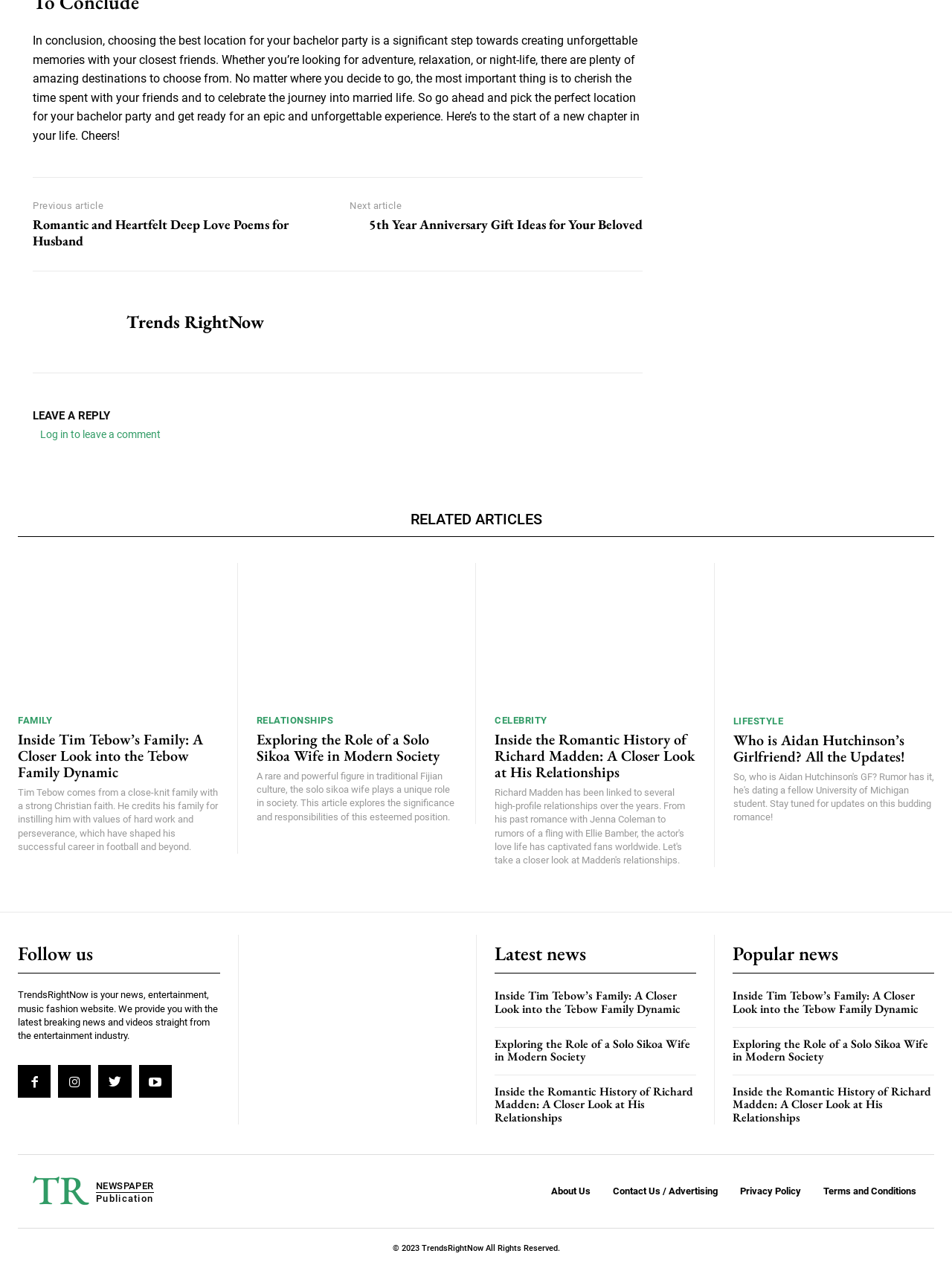Locate the bounding box coordinates of the clickable part needed for the task: "Click on the '5th Year Anniversary Gift Ideas for Your Beloved' link".

[0.387, 0.17, 0.675, 0.184]